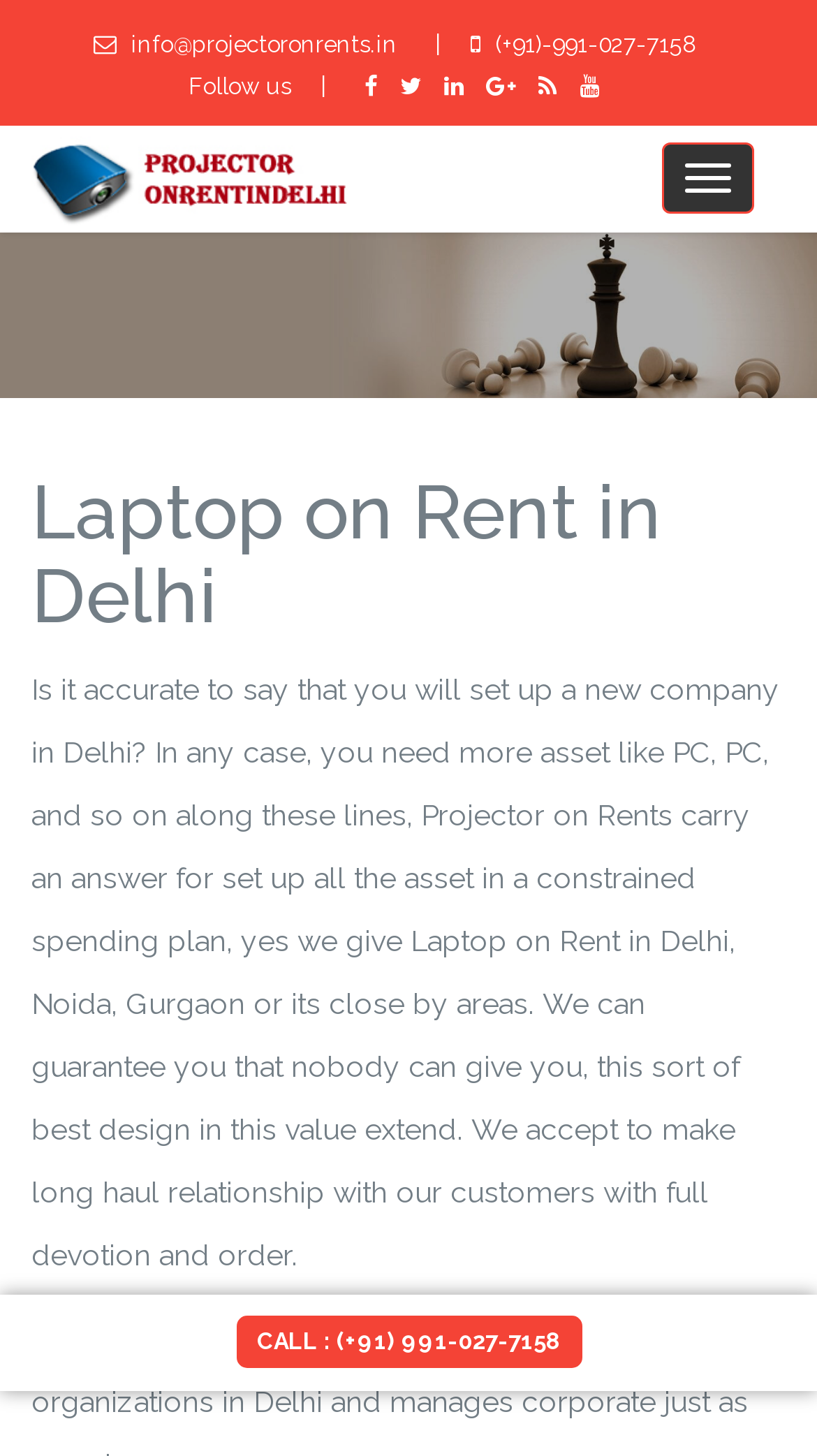Identify the bounding box for the UI element specified in this description: "parent_node: Toggle navigation". The coordinates must be four float numbers between 0 and 1, formatted as [left, top, right, bottom].

[0.0, 0.086, 0.744, 0.158]